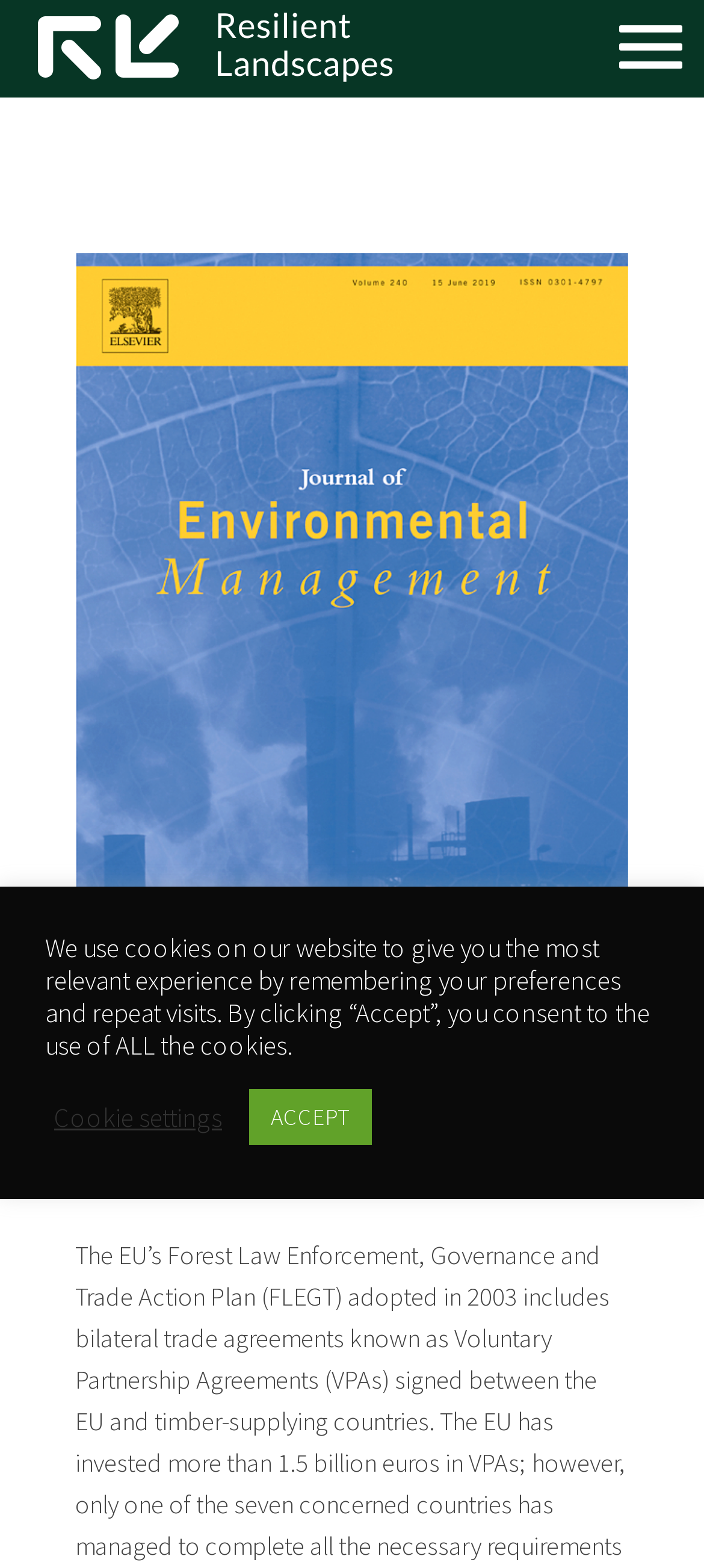What is the theme of the website?
Analyze the image and deliver a detailed answer to the question.

The theme of the website appears to be related to landscapes, as indicated by the logo 'Resilient Landscapes' and the image element at the center of the webpage, which suggests a connection to environmental or geographical topics.